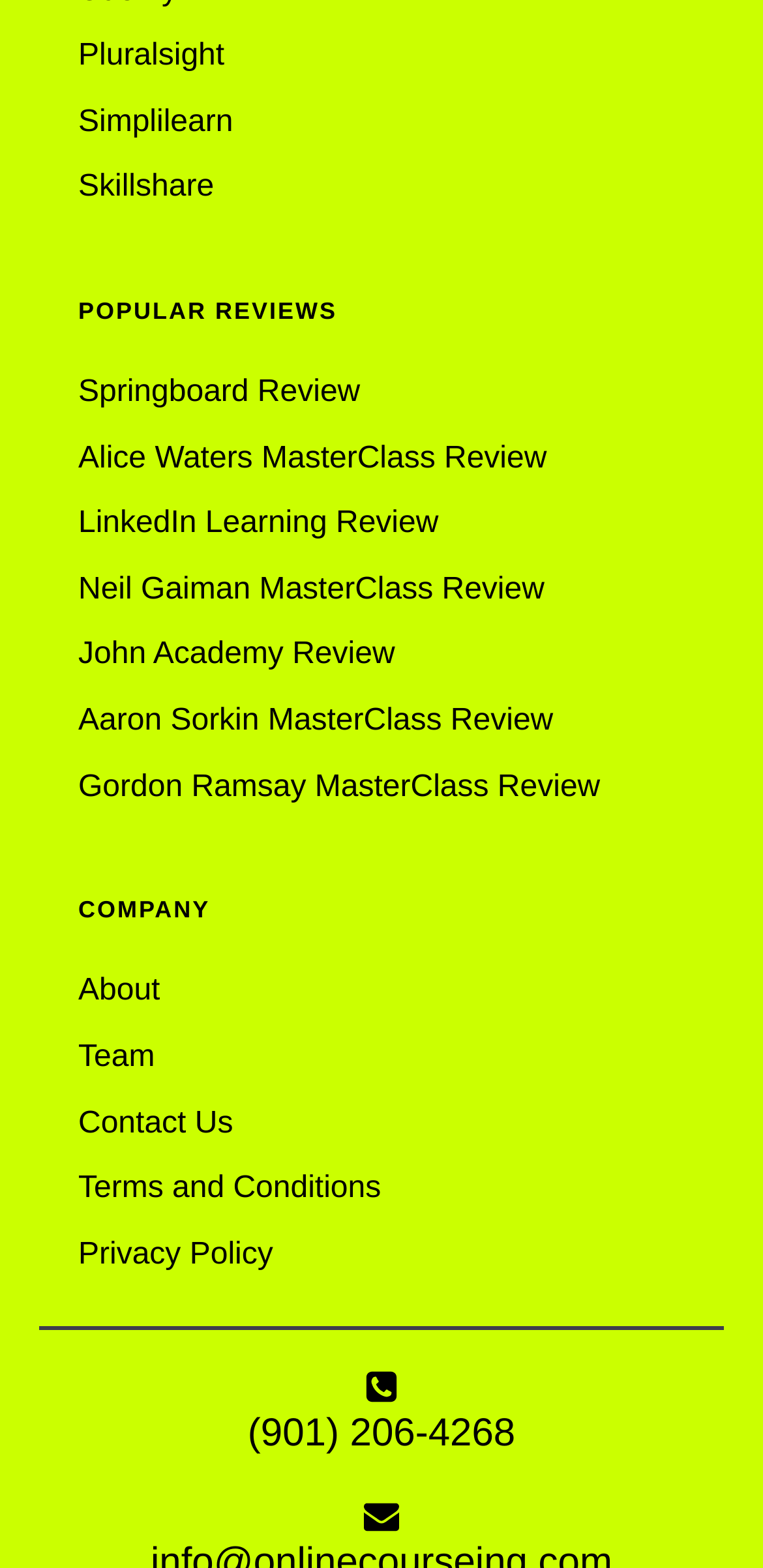Determine the bounding box coordinates of the clickable area required to perform the following instruction: "click on Pluralsight". The coordinates should be represented as four float numbers between 0 and 1: [left, top, right, bottom].

[0.103, 0.015, 0.344, 0.057]